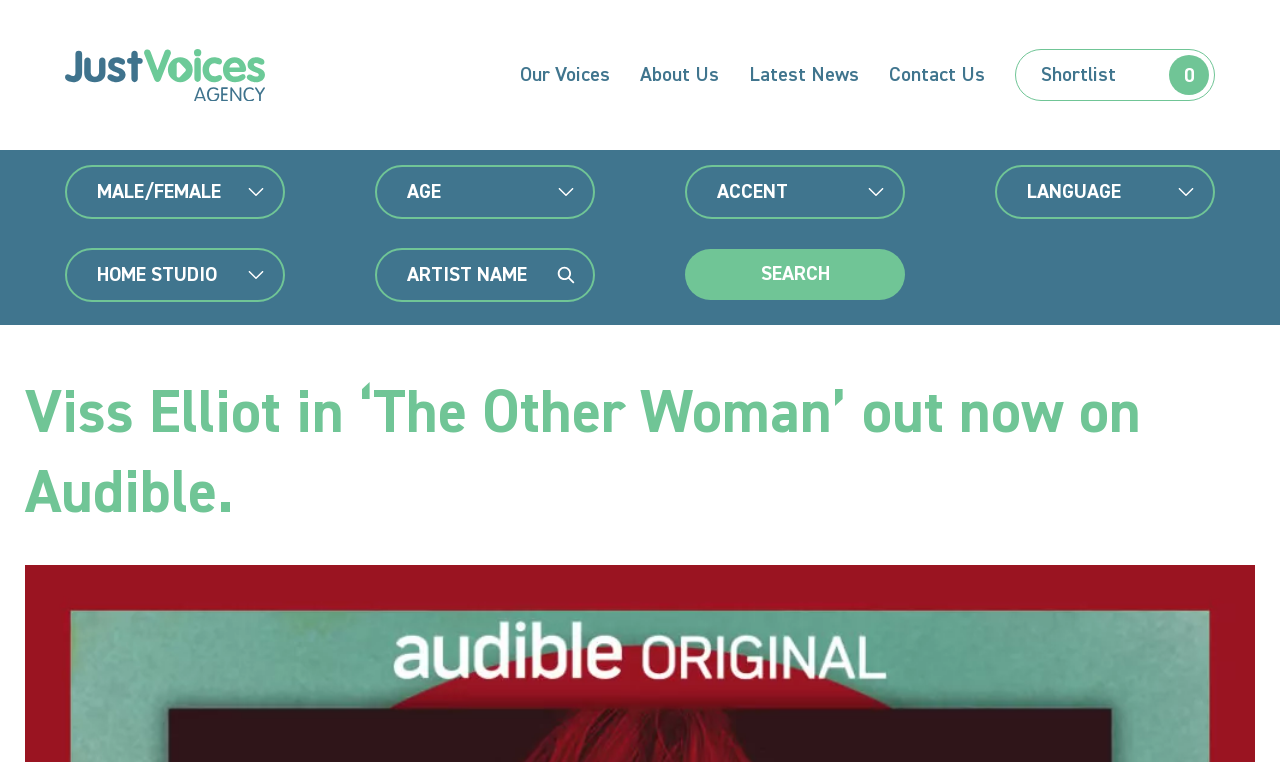Give a detailed overview of the webpage's appearance and contents.

The webpage is about Viss Elliot, an artist who has released an audiobook titled "The Other Woman" on Audible. At the top left, there is a link and an image, likely a logo or a profile picture of Viss Elliot. 

Below the top-left image, there are five links: "Our Voices", "About Us", "Latest News", "Contact Us", and "Shortlist", which are likely navigation links to other sections of the website.

On the right side of the page, there is a counter displaying the number "0". 

Below the navigation links, there are five groups of elements, each consisting of a combobox, a textbox, and an image. The comboboxes have options for "MALE/FEMALE", "AGE", "ACCENT", "LANGUAGE", and "HOME STUDIO", respectively. The textboxes allow users to input their preferences, and the images are likely icons or decorative elements. 

To the right of these groups, there is a "SEARCH" button. 

At the bottom of the page, there is a heading that reads "Viss Elliot in ‘The Other Woman’ out now on Audible.", which is likely the title of the webpage.